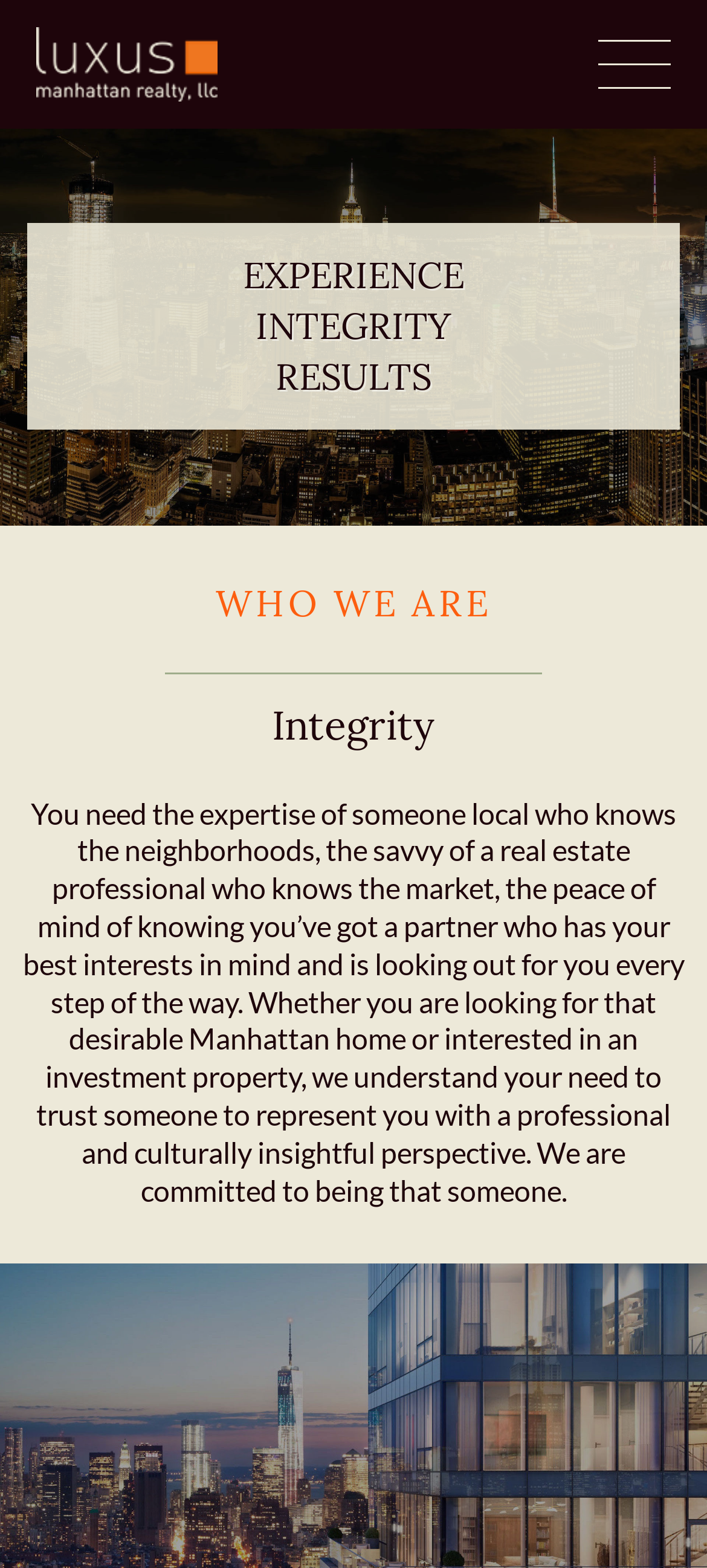What is the purpose of the image on the webpage?
Please look at the screenshot and answer using one word or phrase.

Decoration or Branding